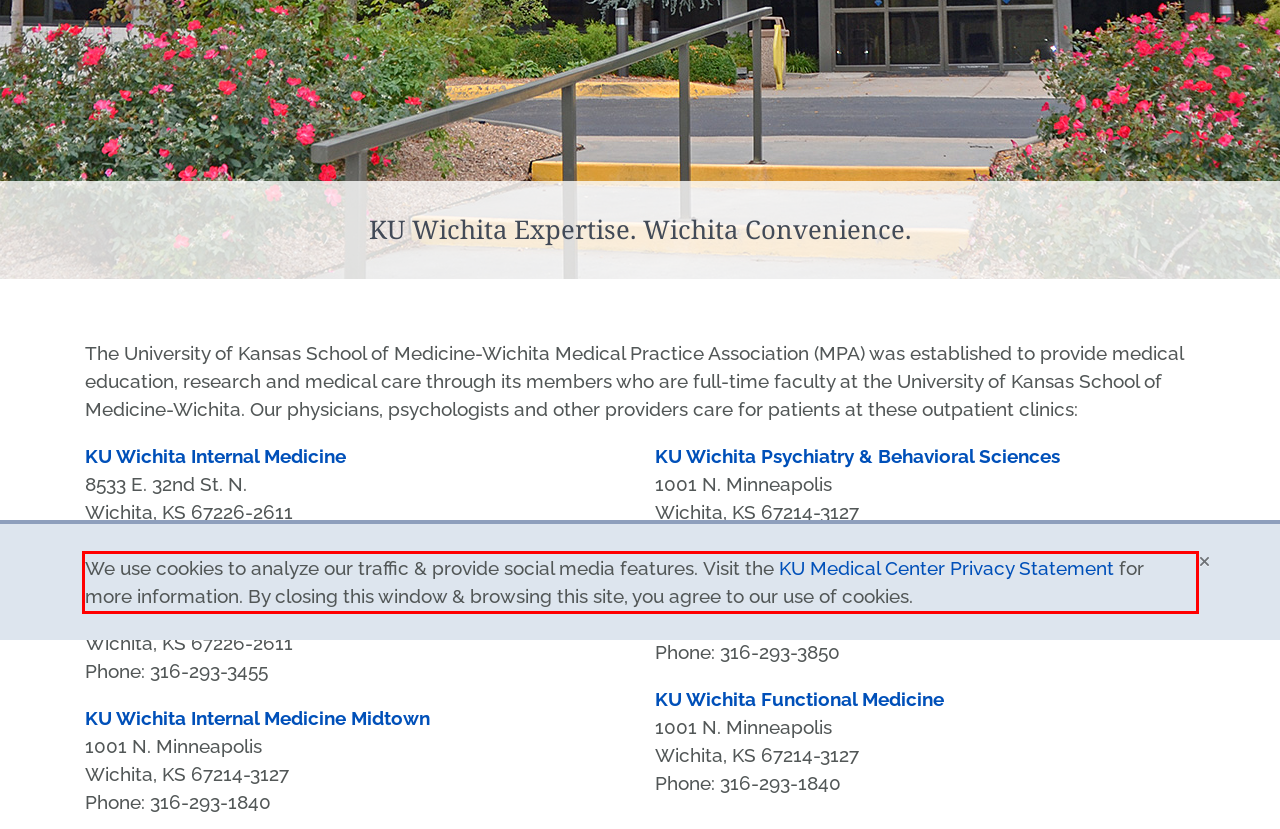Please examine the webpage screenshot containing a red bounding box and use OCR to recognize and output the text inside the red bounding box.

We use cookies to analyze our traffic & provide social media features. Visit the KU Medical Center Privacy Statement for more information. By closing this window & browsing this site, you agree to our use of cookies.